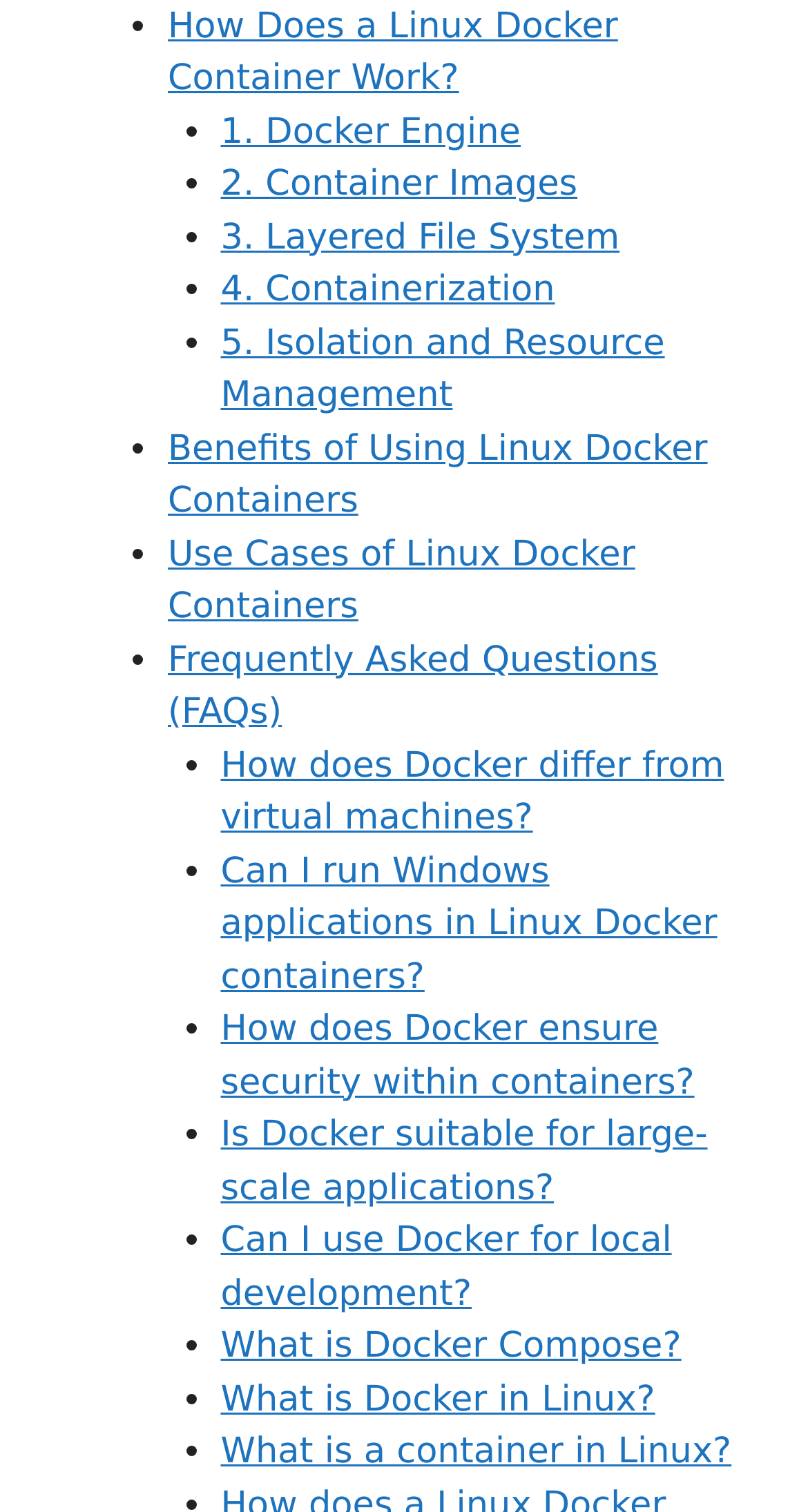Please provide the bounding box coordinates for the element that needs to be clicked to perform the instruction: "Check 'What is Docker Compose?'". The coordinates must consist of four float numbers between 0 and 1, formatted as [left, top, right, bottom].

[0.273, 0.877, 0.843, 0.904]